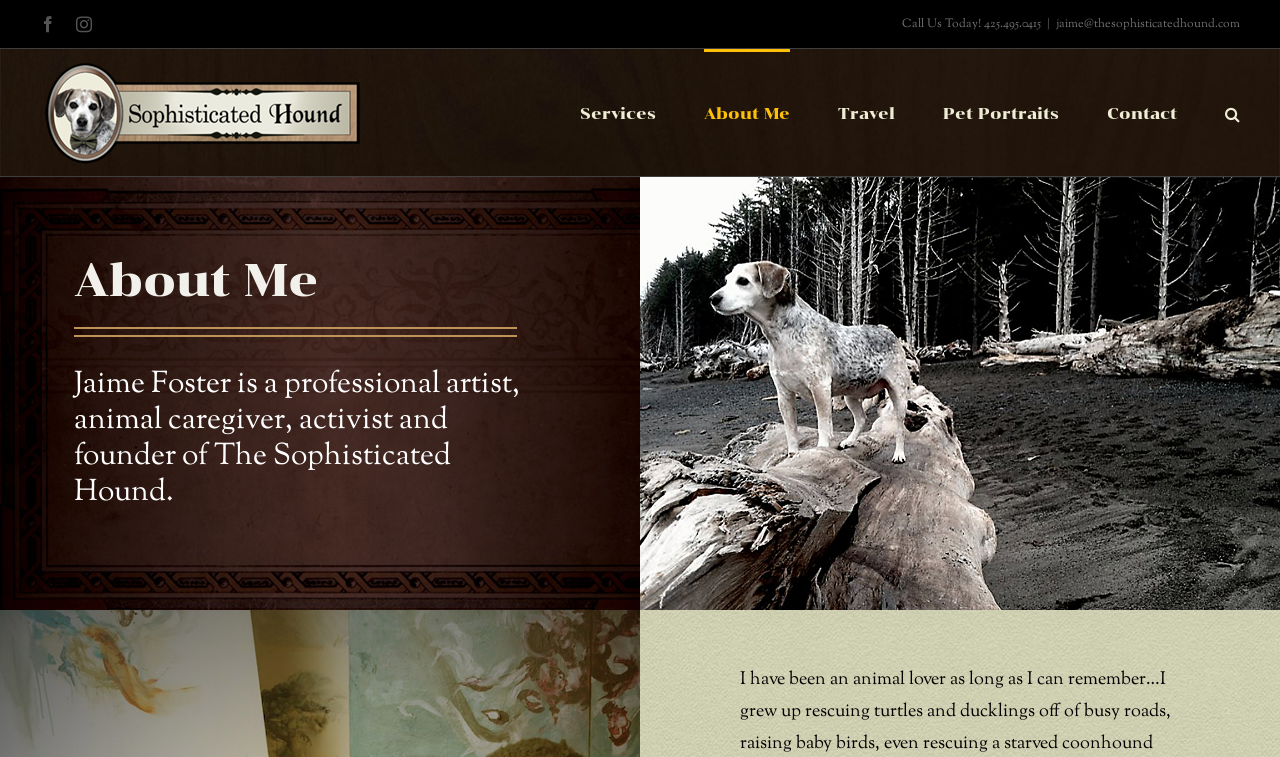Can you determine the bounding box coordinates of the area that needs to be clicked to fulfill the following instruction: "View Pet Portraits"?

[0.737, 0.065, 0.827, 0.232]